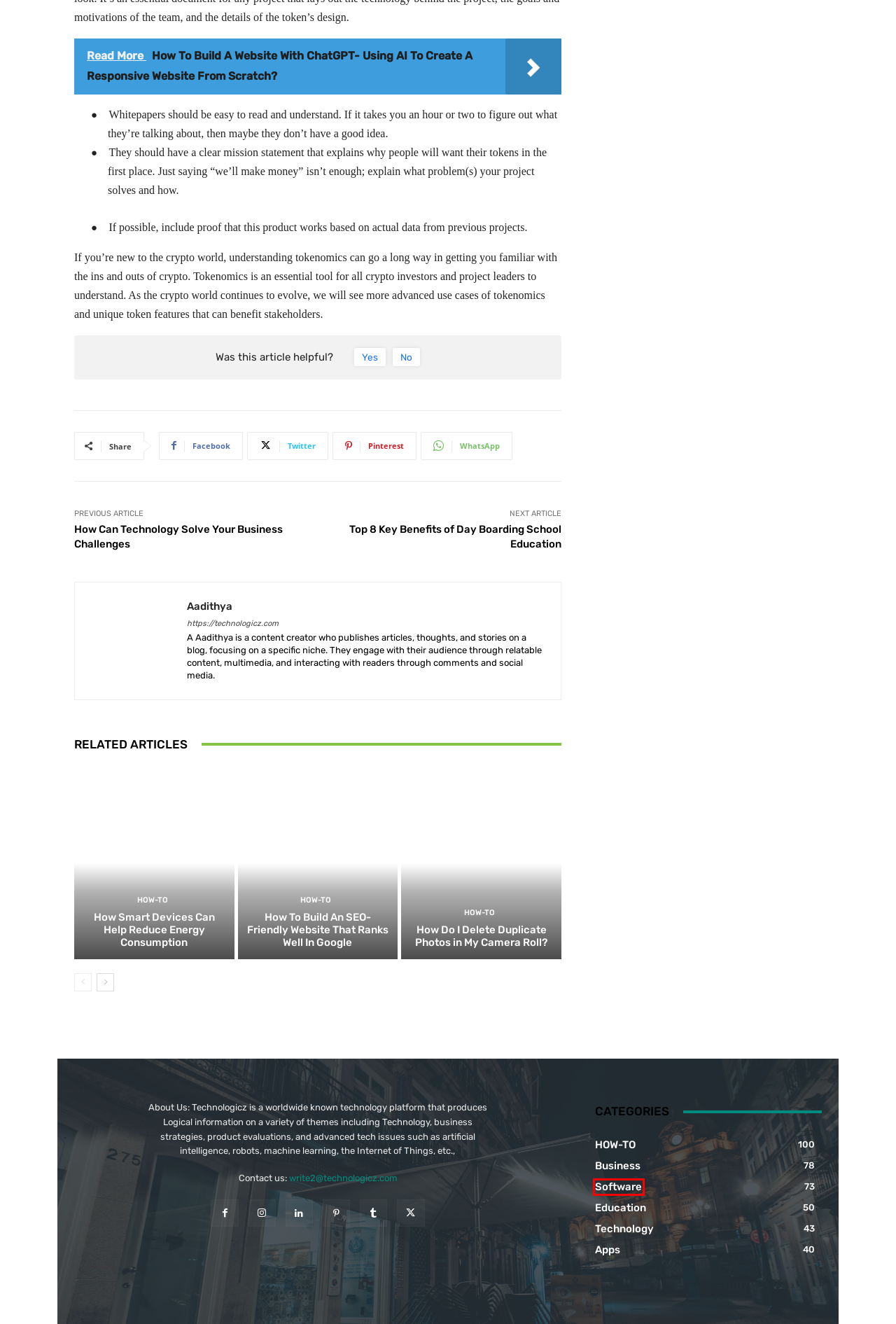You are presented with a screenshot of a webpage with a red bounding box. Select the webpage description that most closely matches the new webpage after clicking the element inside the red bounding box. The options are:
A. How Do I Delete Duplicate Photos in My Camera Roll?
B. Education
C. Top 8 Key Benefits of Day Boarding School Education
D. Technology
E. How Can Technology Solve Your Business Challenges0
F. Apps
G. Software
H. How To Build A Website With ChatGPT- Using AI To Create A Responsive Website From Scratch?

G